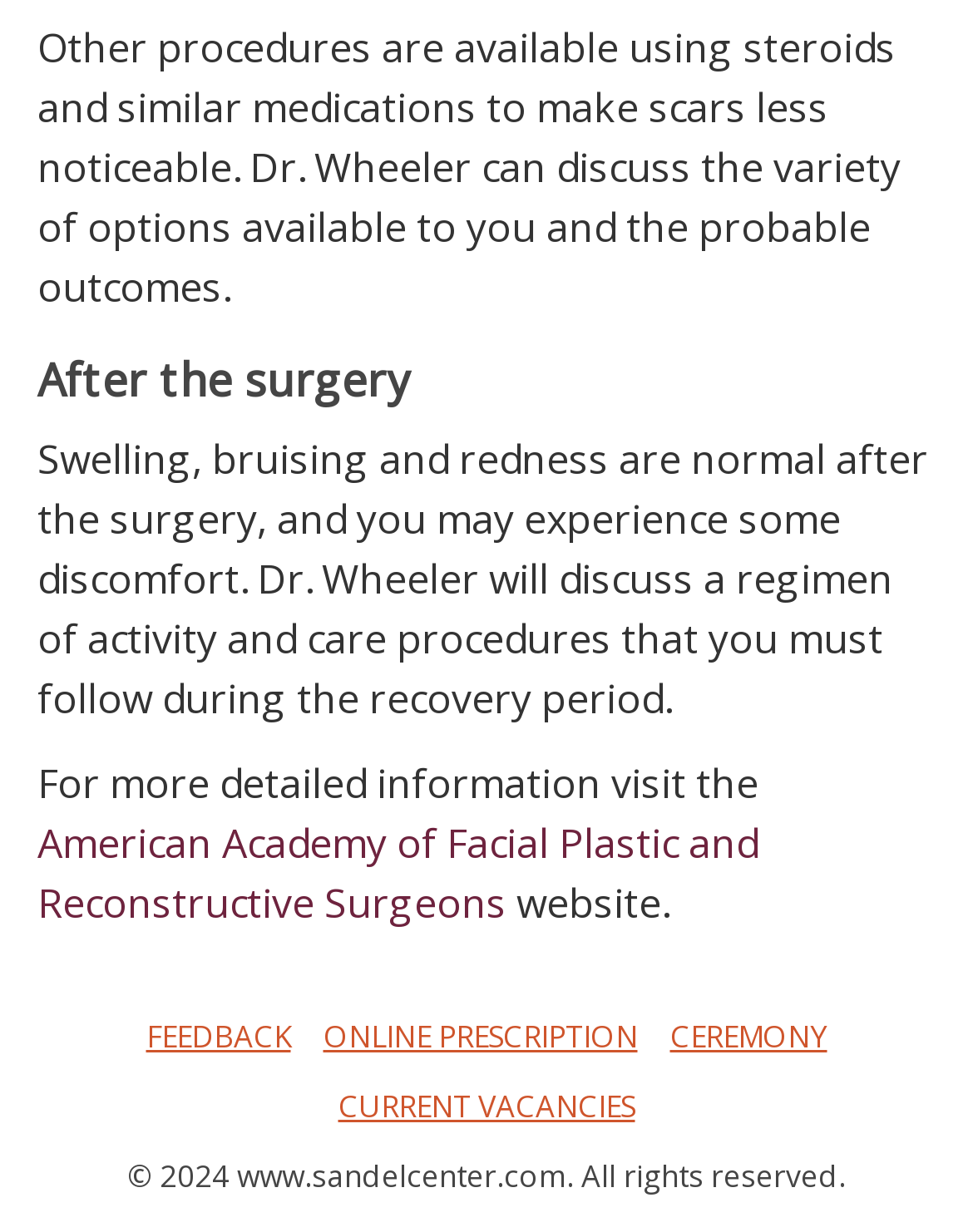Find and provide the bounding box coordinates for the UI element described here: "En salli evästeiden käyttöä". The coordinates should be given as four float numbers between 0 and 1: [left, top, right, bottom].

None